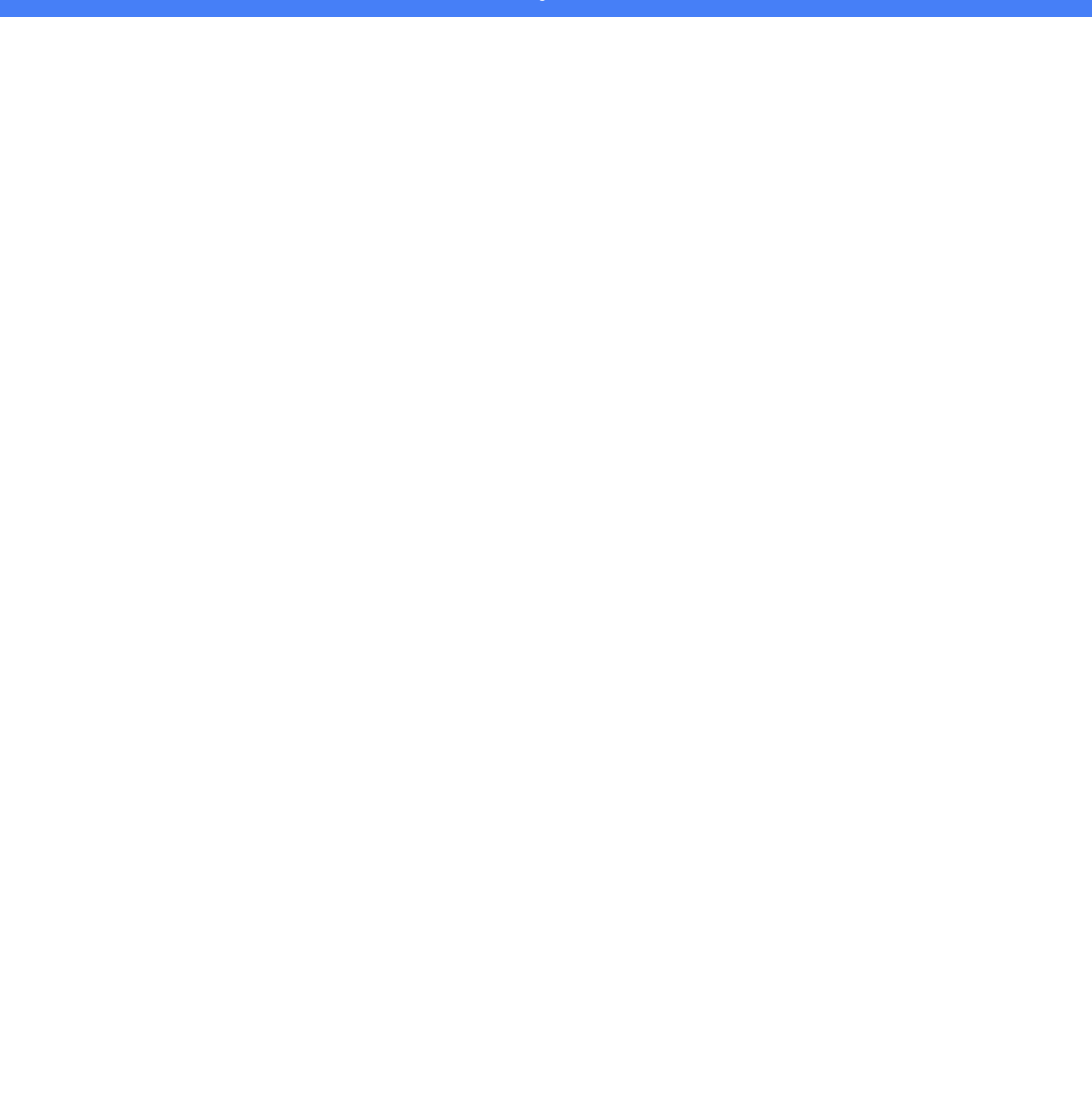Respond with a single word or phrase to the following question: How many links are there on the webpage?

29